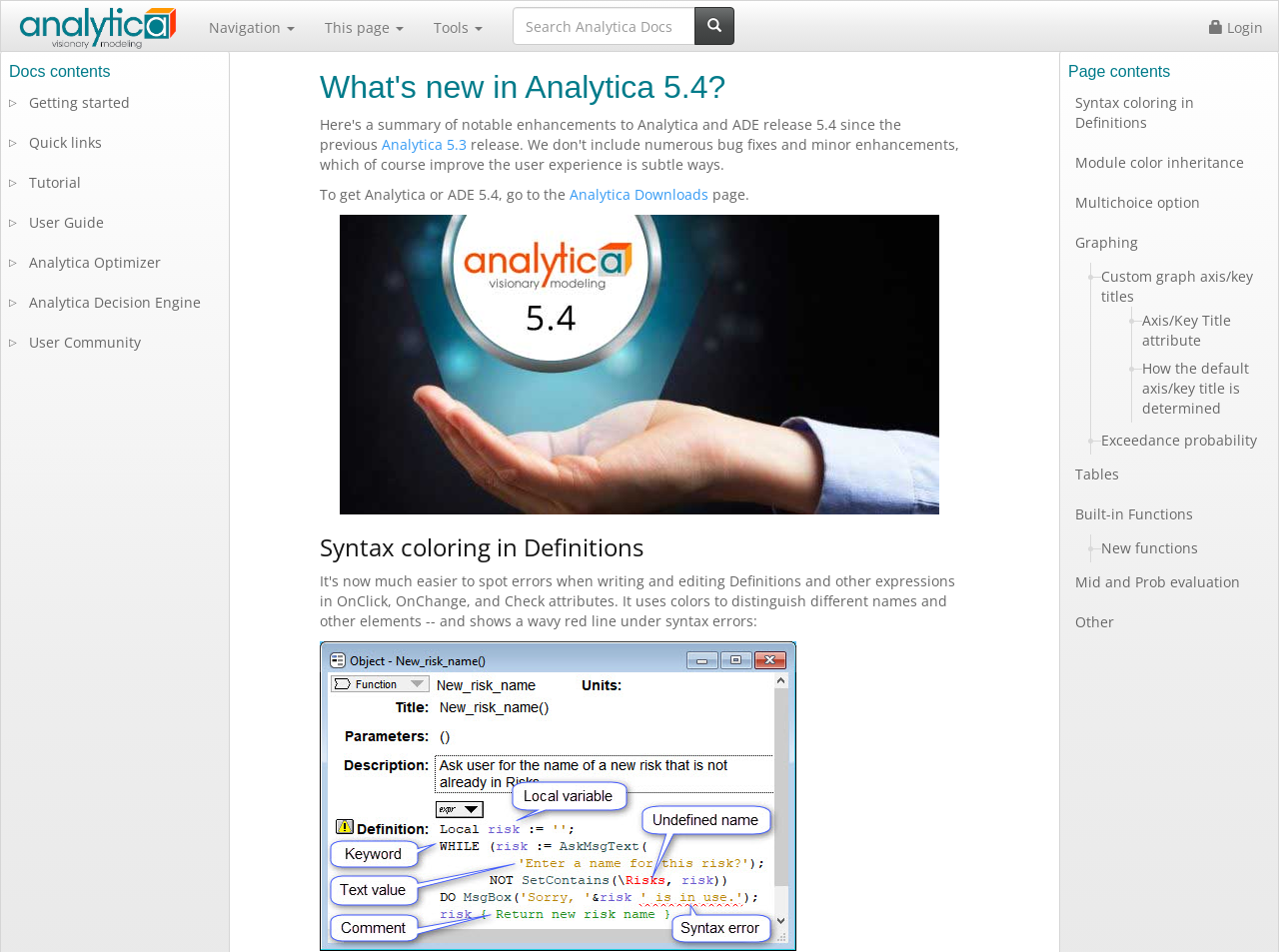Respond to the question below with a single word or phrase:
What is the purpose of the search bar?

Search Analytica Docs